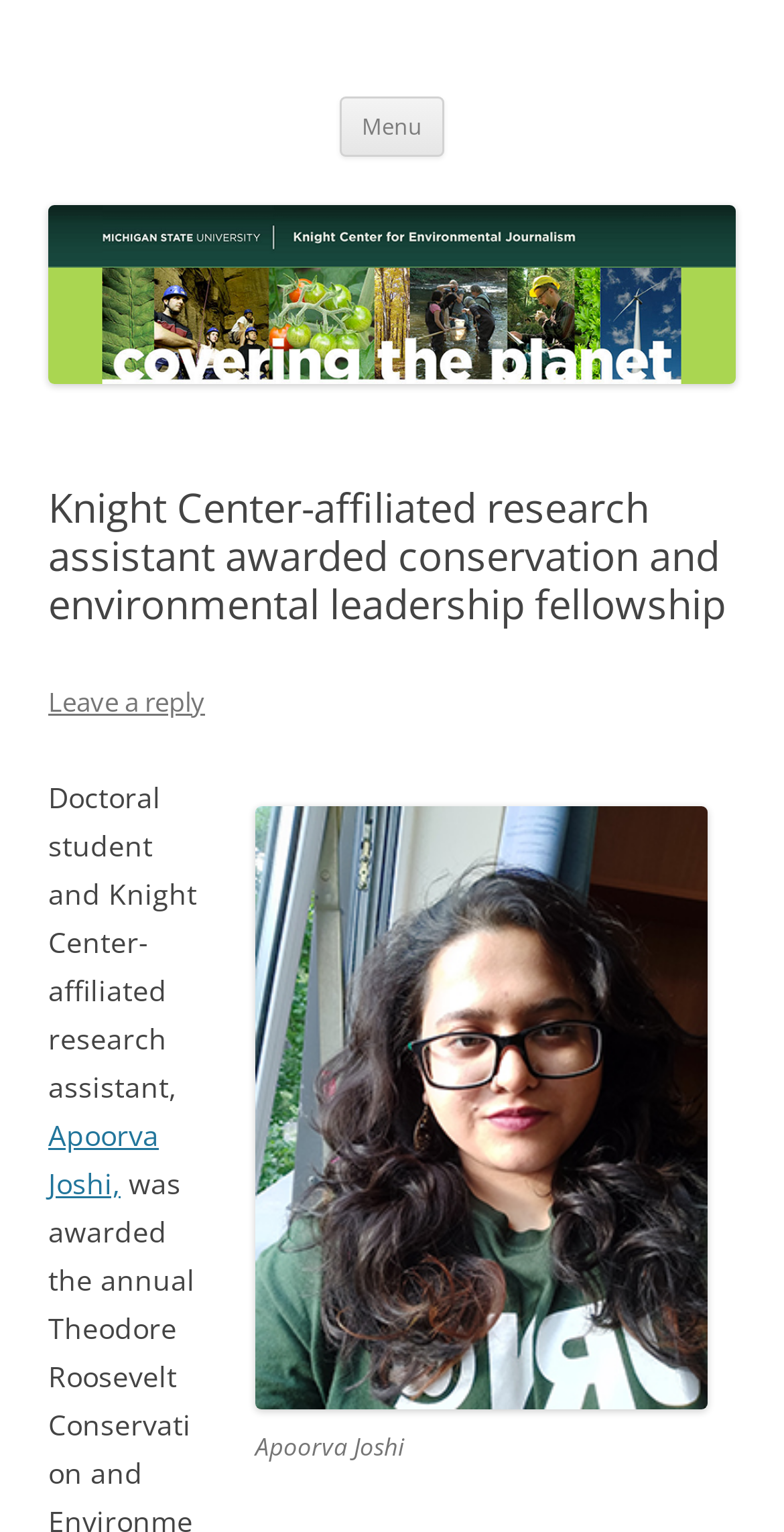Provide the bounding box coordinates of the HTML element this sentence describes: "Knight Center for Environmental Journalism". The bounding box coordinates consist of four float numbers between 0 and 1, i.e., [left, top, right, bottom].

[0.062, 0.031, 1.0, 0.112]